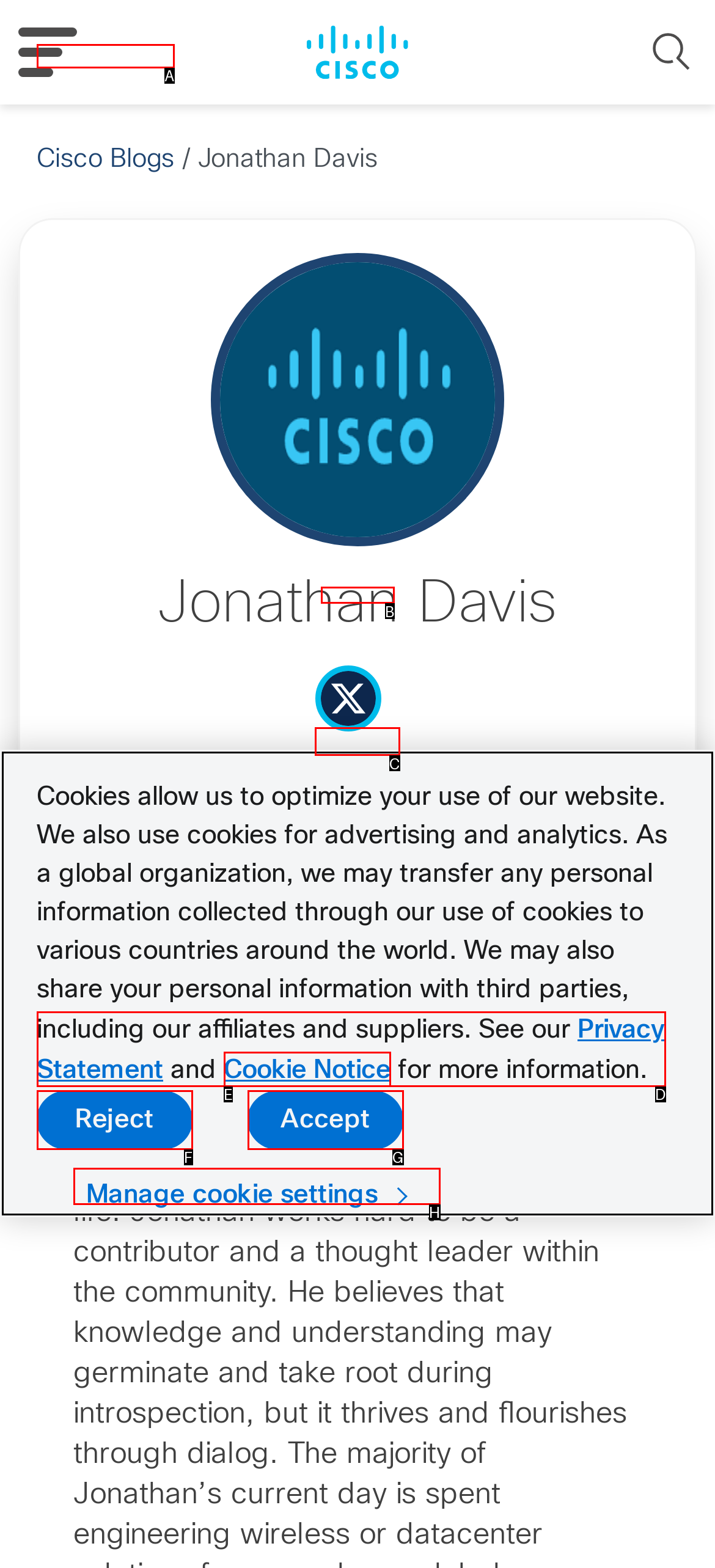Select the appropriate HTML element that needs to be clicked to execute the following task: Share on Facebook. Respond with the letter of the option.

C